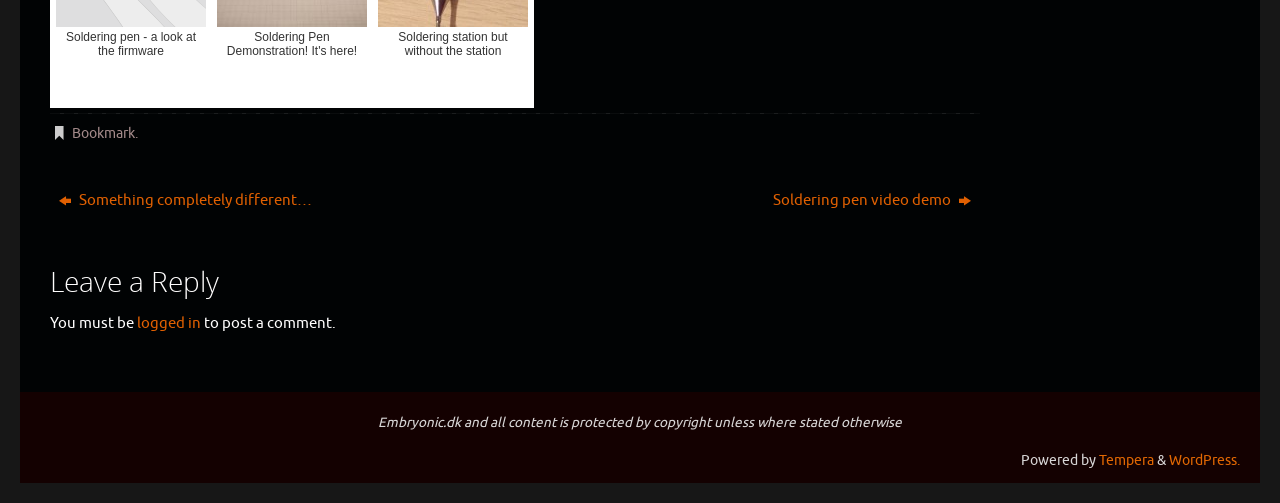Based on the image, please respond to the question with as much detail as possible:
What is required to post a comment?

I found the requirement to post a comment by looking at the text 'You must be logged in to post a comment.' which is located within the heading 'Leave a Reply'.